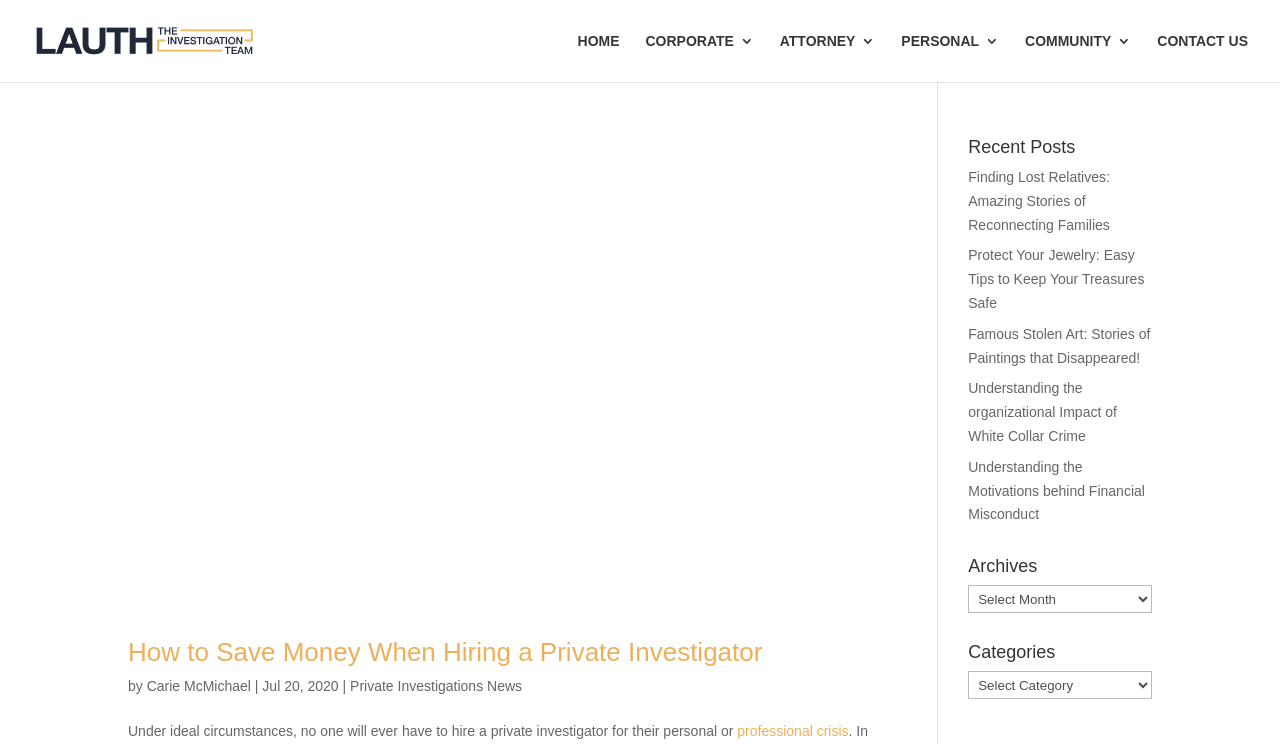Please identify the bounding box coordinates of where to click in order to follow the instruction: "Click the 'PLDS/FPGAS/ASICS' link".

None